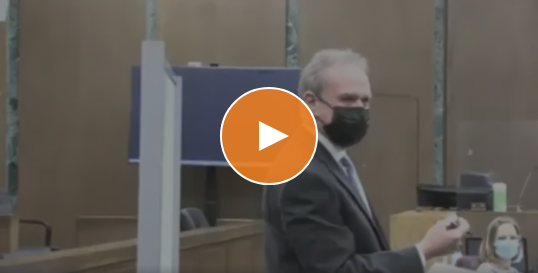What is the name of the case being tried in the courtroom?
Answer the question with a single word or phrase, referring to the image.

Rojas v. Hajoca Corp.